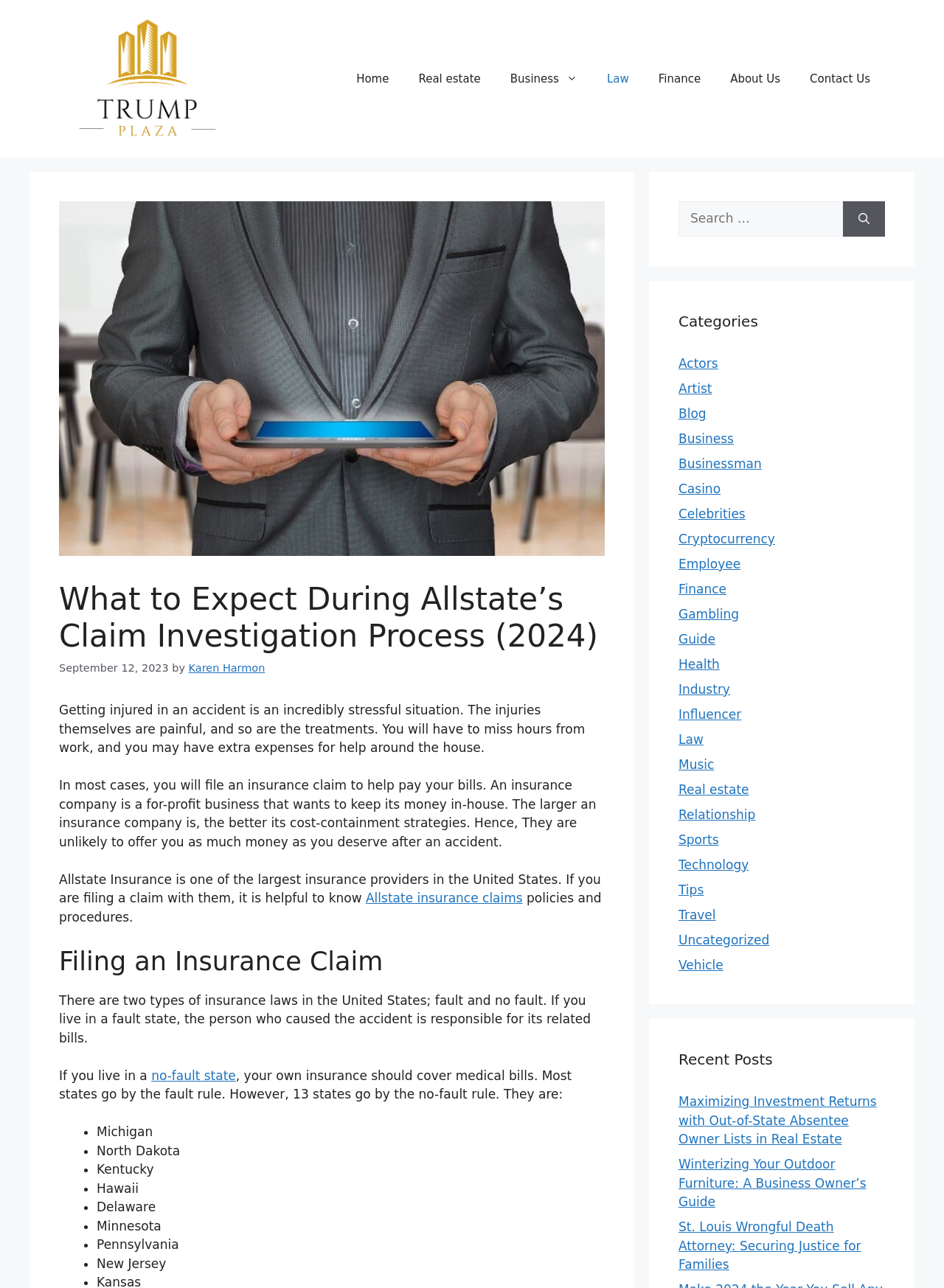Provide a thorough description of this webpage.

The webpage is about what to expect during Allstate's claim investigation process. At the top, there is a banner with a link to "Trump Plaza" and an image of the same. Below the banner, there is a navigation menu with links to various categories such as "Home", "Real estate", "Business", "Law", "Finance", and "About Us".

The main content of the webpage is divided into sections. The first section has a heading "What to Expect During Allstate's Claim Investigation Process (2024)" and a subheading with the date "September 12, 2023" and the author's name "Karen Harmon". The section then explains the importance of knowing Allstate's insurance claims policies and investigation process when filing a claim.

The next section has a heading "Filing an Insurance Claim" and explains the two types of insurance laws in the United States, fault and no-fault. It also lists 13 states that follow the no-fault rule.

On the right side of the webpage, there is a search box with a button labeled "Search". Below the search box, there are two sections labeled "Categories" and "Recent Posts". The "Categories" section has links to various categories such as "Actors", "Artist", "Blog", and many more. The "Recent Posts" section has links to three recent articles.

There is also an image related to Allstate's Claims Investigation Process on the webpage.